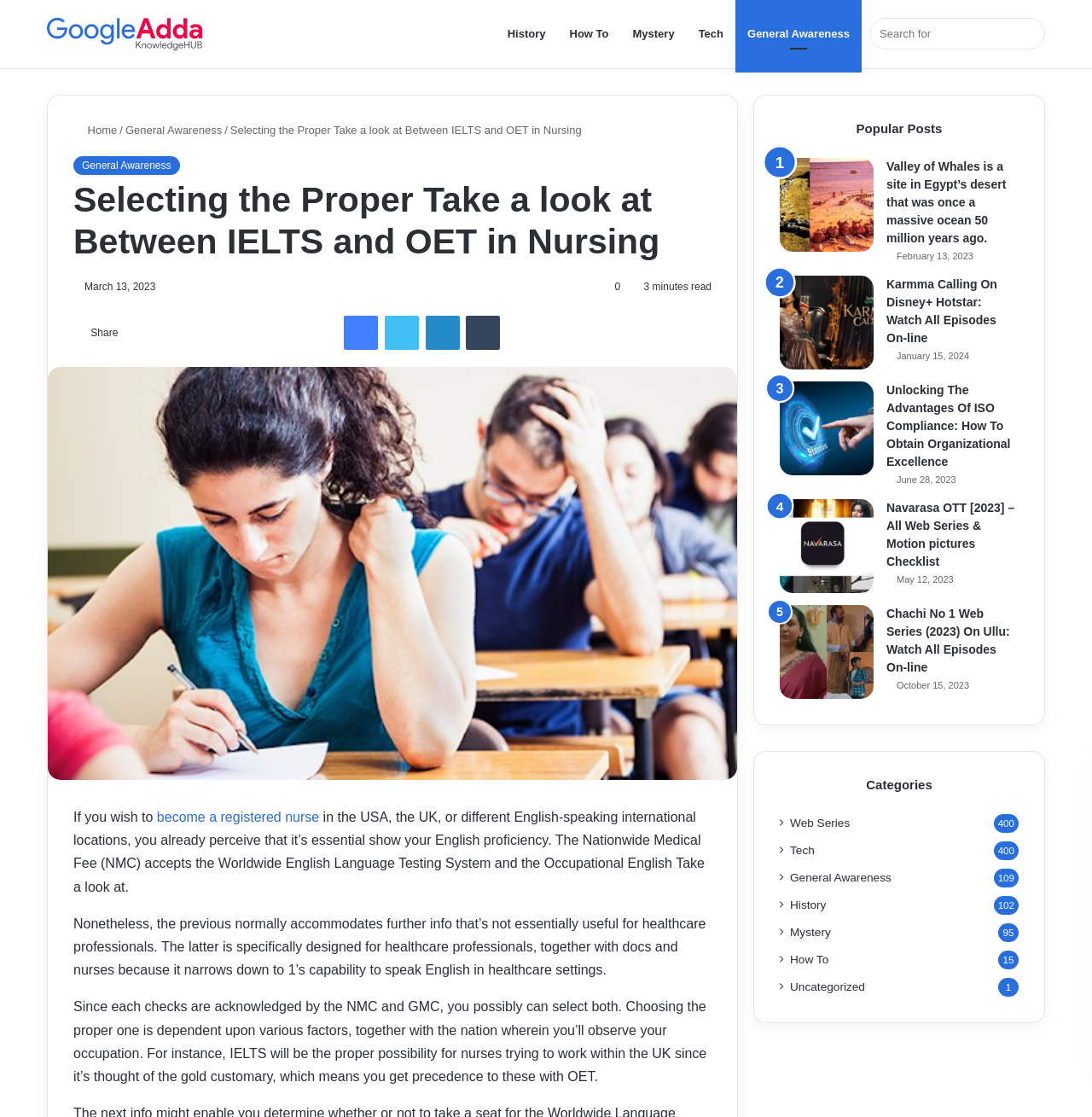Provide a single word or phrase answer to the question: 
What is the topic of the main article?

IELTS and OET in Nursing